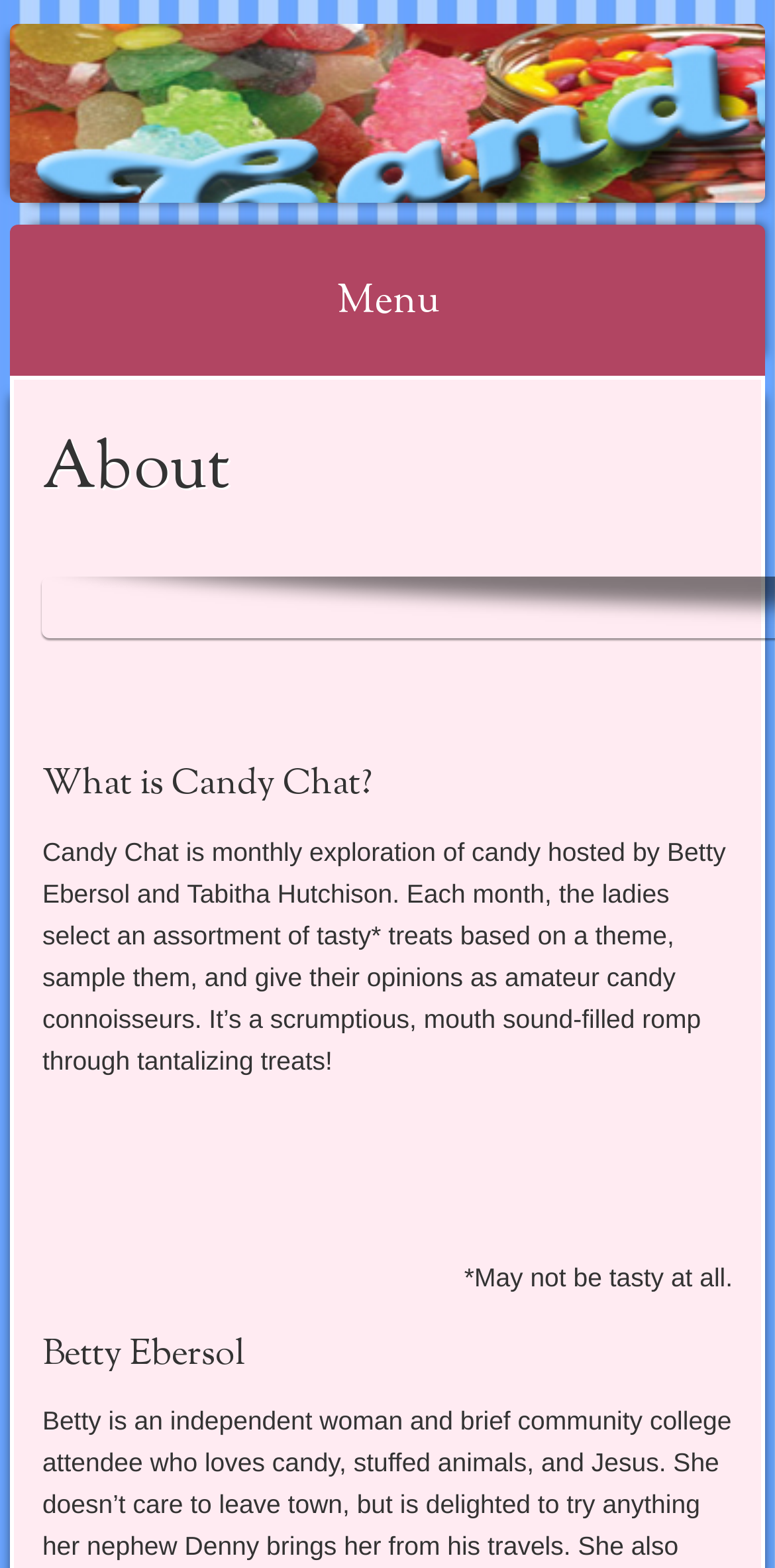From the given element description: "parent_node: CANDY CHAT title="Candy Chat"", find the bounding box for the UI element. Provide the coordinates as four float numbers between 0 and 1, in the order [left, top, right, bottom].

[0.013, 0.015, 0.813, 0.129]